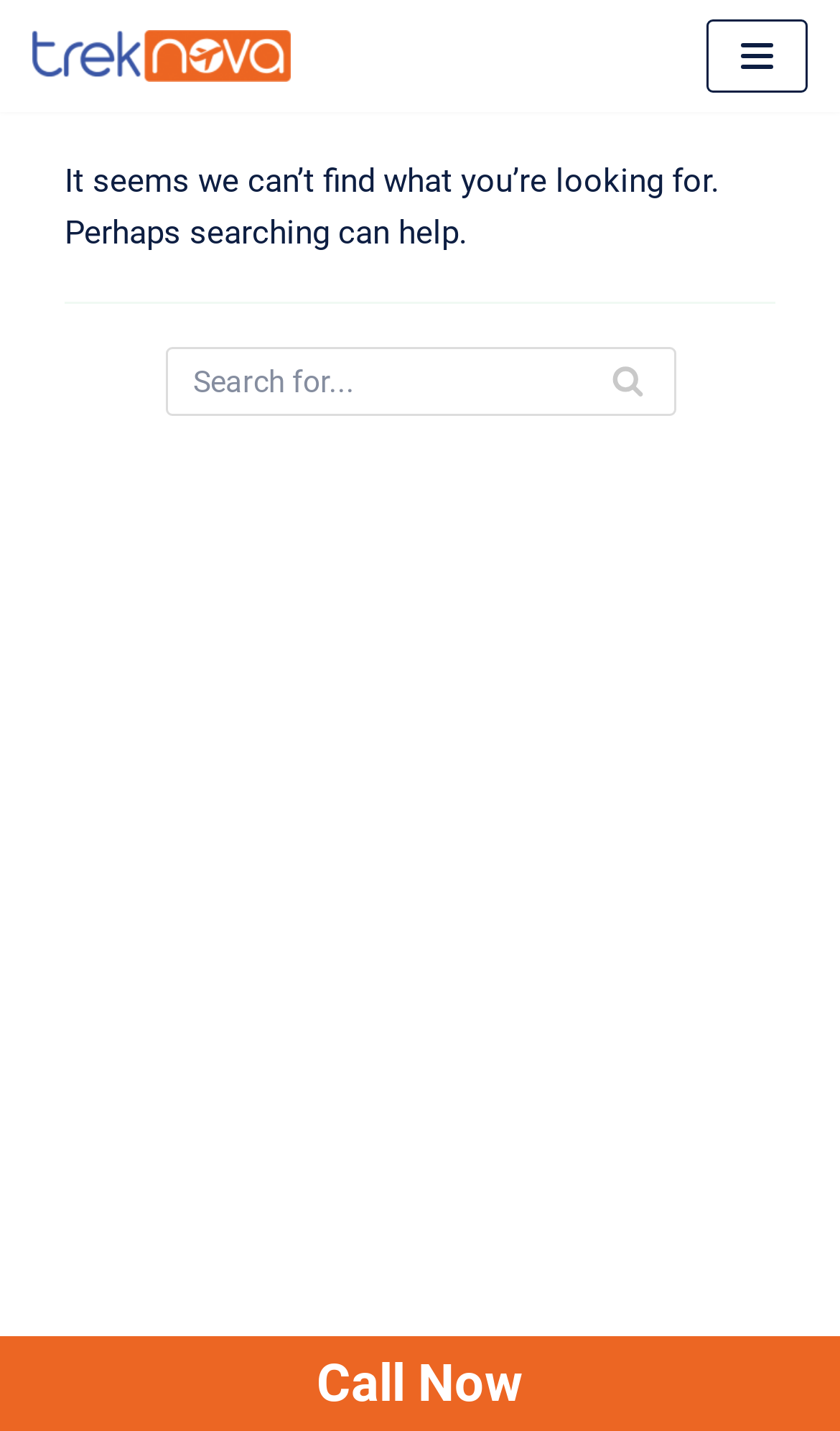Consider the image and give a detailed and elaborate answer to the question: 
What is the purpose of the search box?

The search box is located in the middle of the webpage, with a static text above it saying 'It seems we can’t find what you’re looking for. Perhaps searching can help.'. This suggests that the search box is intended to help users find what they are looking for, especially when the webpage cannot find what they want.